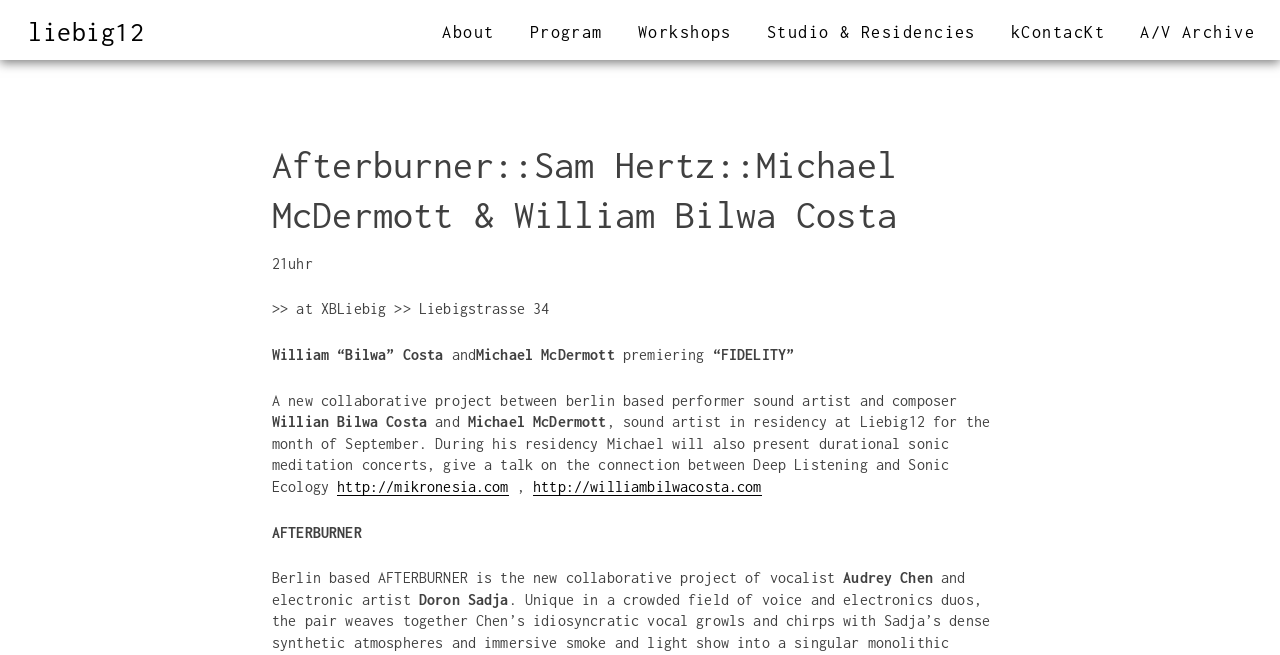Specify the bounding box coordinates of the area to click in order to follow the given instruction: "Visit the 'A/V Archive' page."

[0.891, 0.027, 0.98, 0.069]